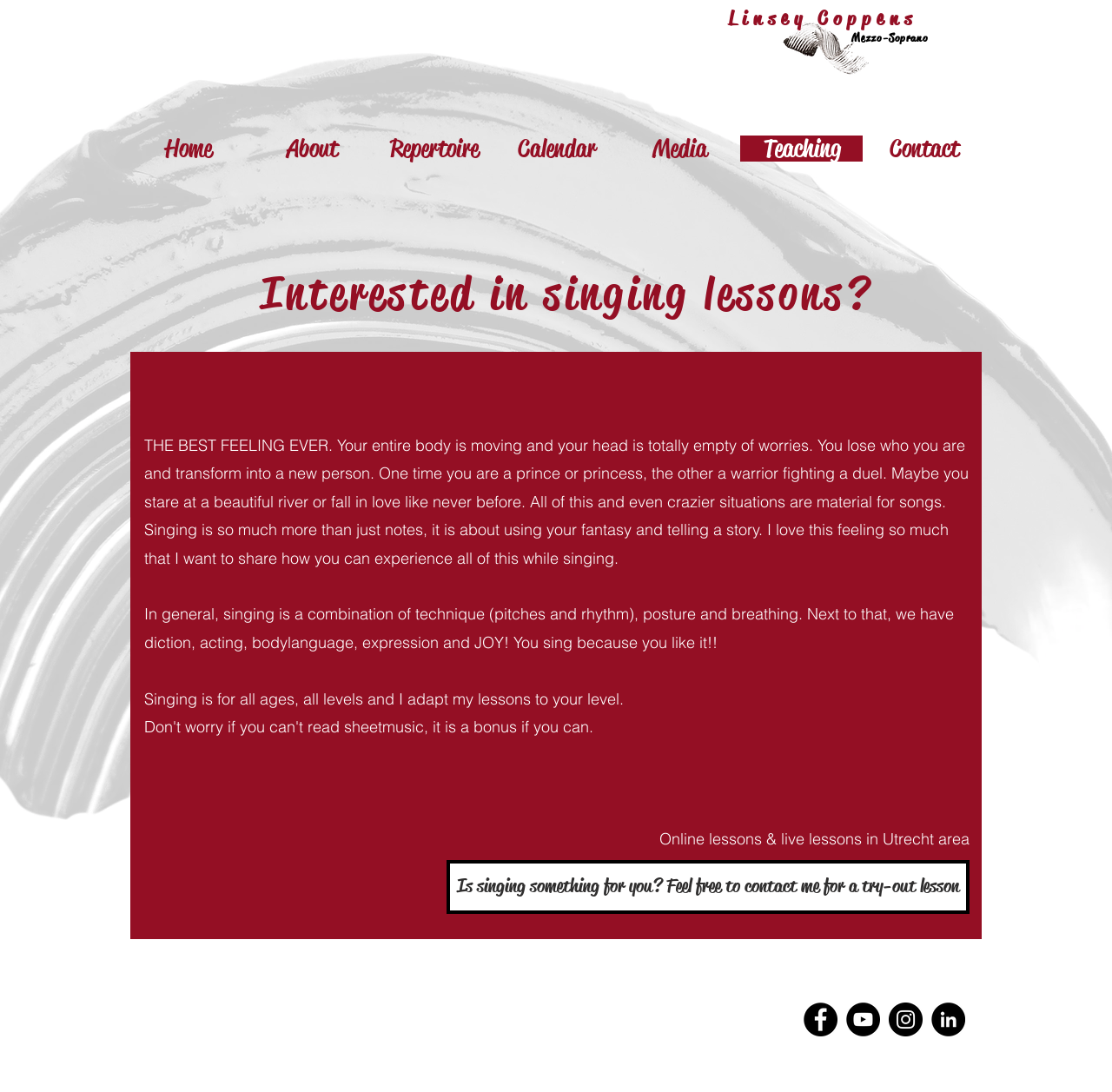Given the element description Linsey Coppens, predict the bounding box coordinates for the UI element in the webpage screenshot. The format should be (top-left x, top-left y, bottom-right x, bottom-right y), and the values should be between 0 and 1.

[0.655, 0.006, 0.825, 0.029]